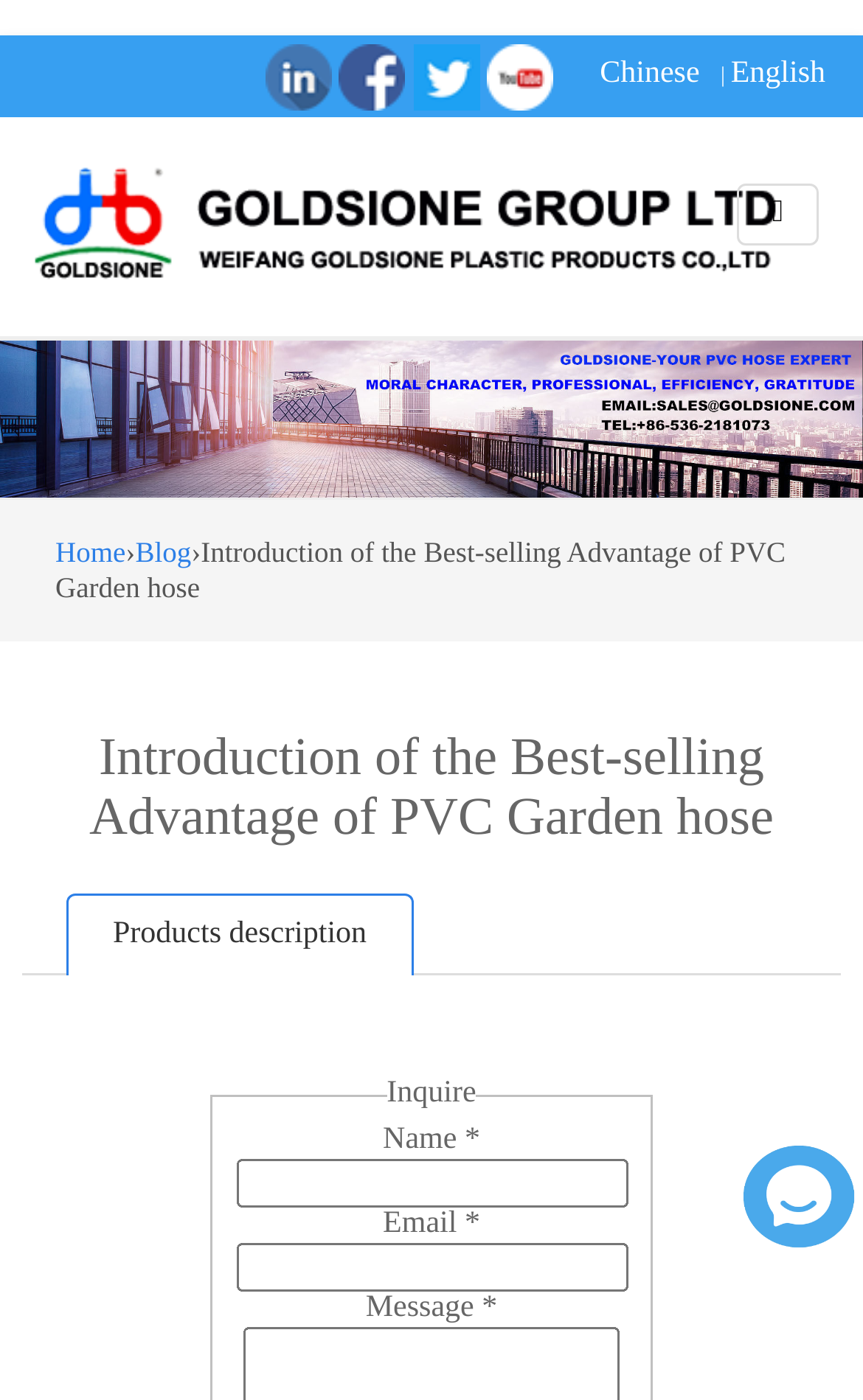Please specify the bounding box coordinates in the format (top-left x, top-left y, bottom-right x, bottom-right y), with all values as floating point numbers between 0 and 1. Identify the bounding box of the UI element described by: Menu

None